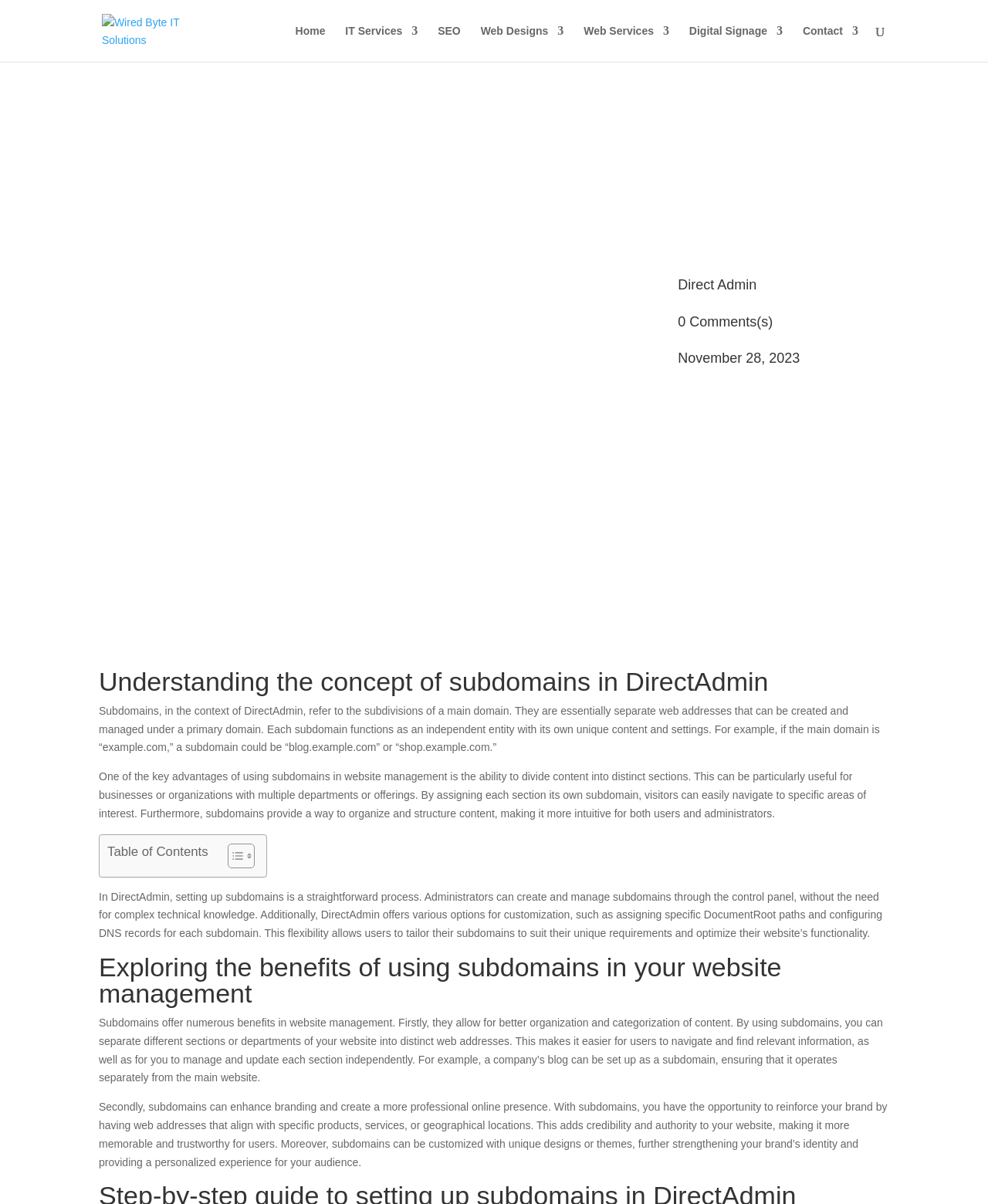Show me the bounding box coordinates of the clickable region to achieve the task as per the instruction: "Go to the 'Home' page".

[0.299, 0.021, 0.329, 0.051]